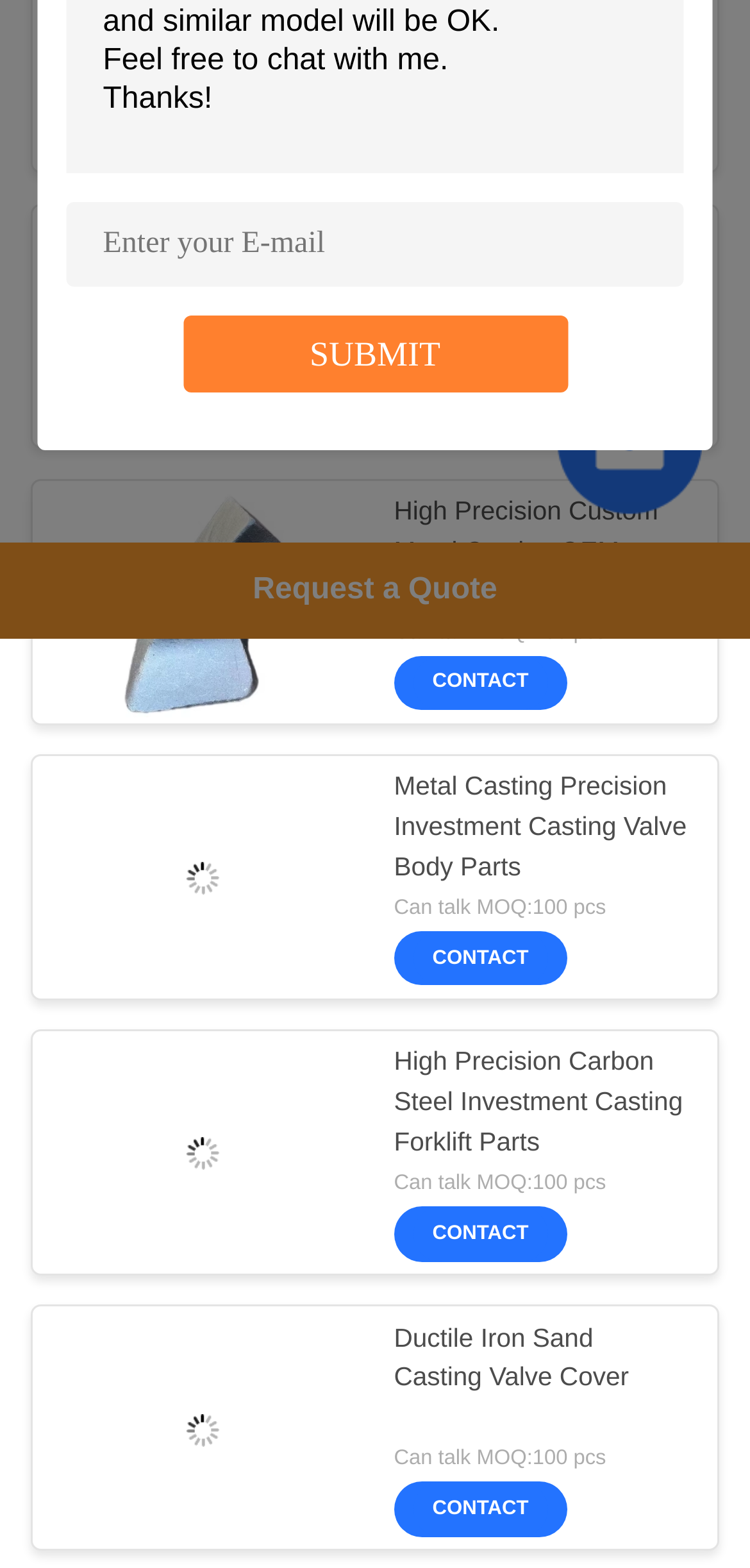Given the element description "Contact Us" in the screenshot, predict the bounding box coordinates of that UI element.

[0.0, 0.133, 0.304, 0.202]